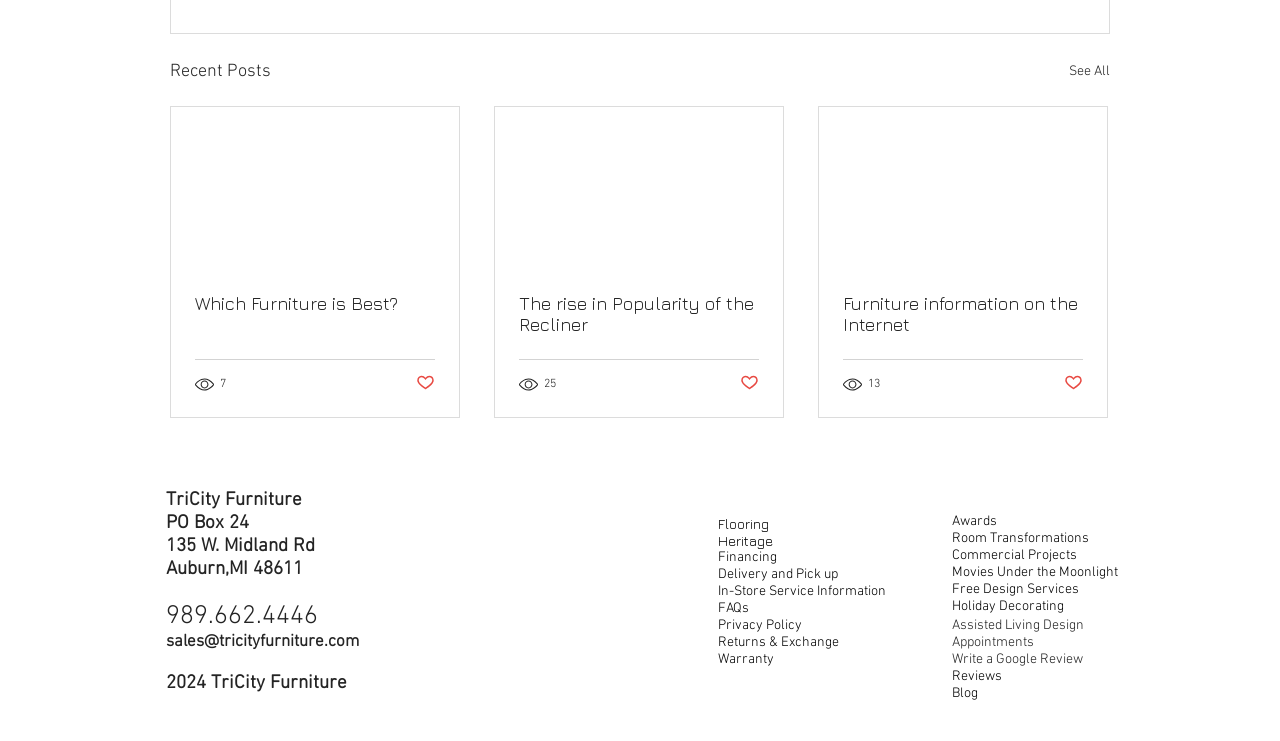Identify the bounding box coordinates of the part that should be clicked to carry out this instruction: "Read the article about 'Which Furniture is Best?'".

[0.152, 0.396, 0.34, 0.424]